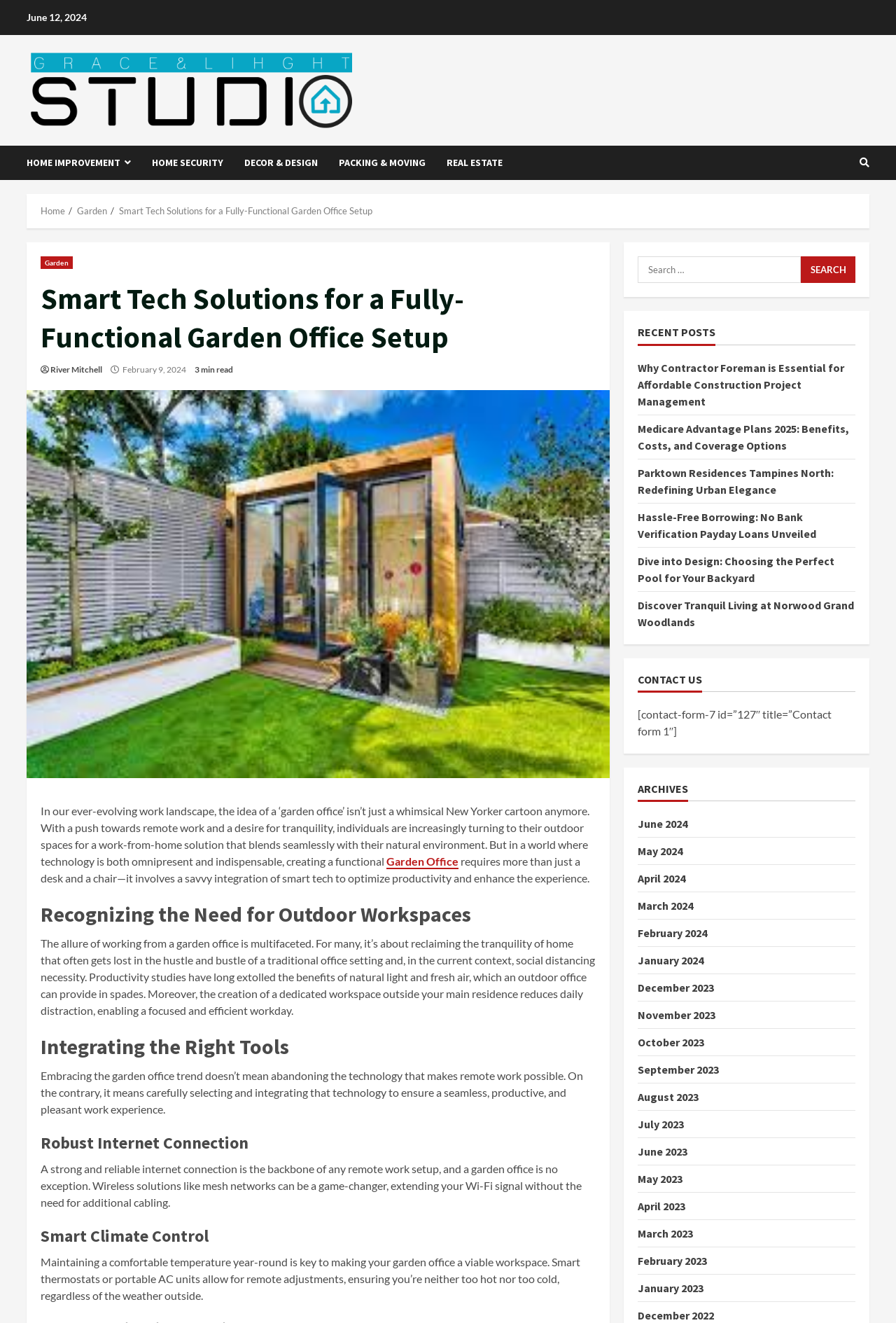Find and provide the bounding box coordinates for the UI element described with: "Home".

[0.045, 0.155, 0.073, 0.164]